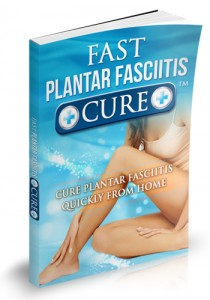Give a thorough caption of the image, focusing on all visible elements.

The image displays the cover of a book titled "Fast Plantar Fasciitis Cure." The book is presented in a 3D format, showcasing its spine and front cover. A vibrant blue background complements the design, which features the title prominently at the top, along with the word "CURE" highlighted in bold. Below the title, the text states "CURE PLANTAR FASCIITIS QUICKLY FROM HOME," indicating the book's focus on providing at-home solutions for managing plantar fasciitis. The cover includes a visual element of a person’s legs, emphasizing a relaxed and approachable theme. This book is likely aimed at individuals seeking quick and effective remedies for foot pain related to plantar fasciitis.